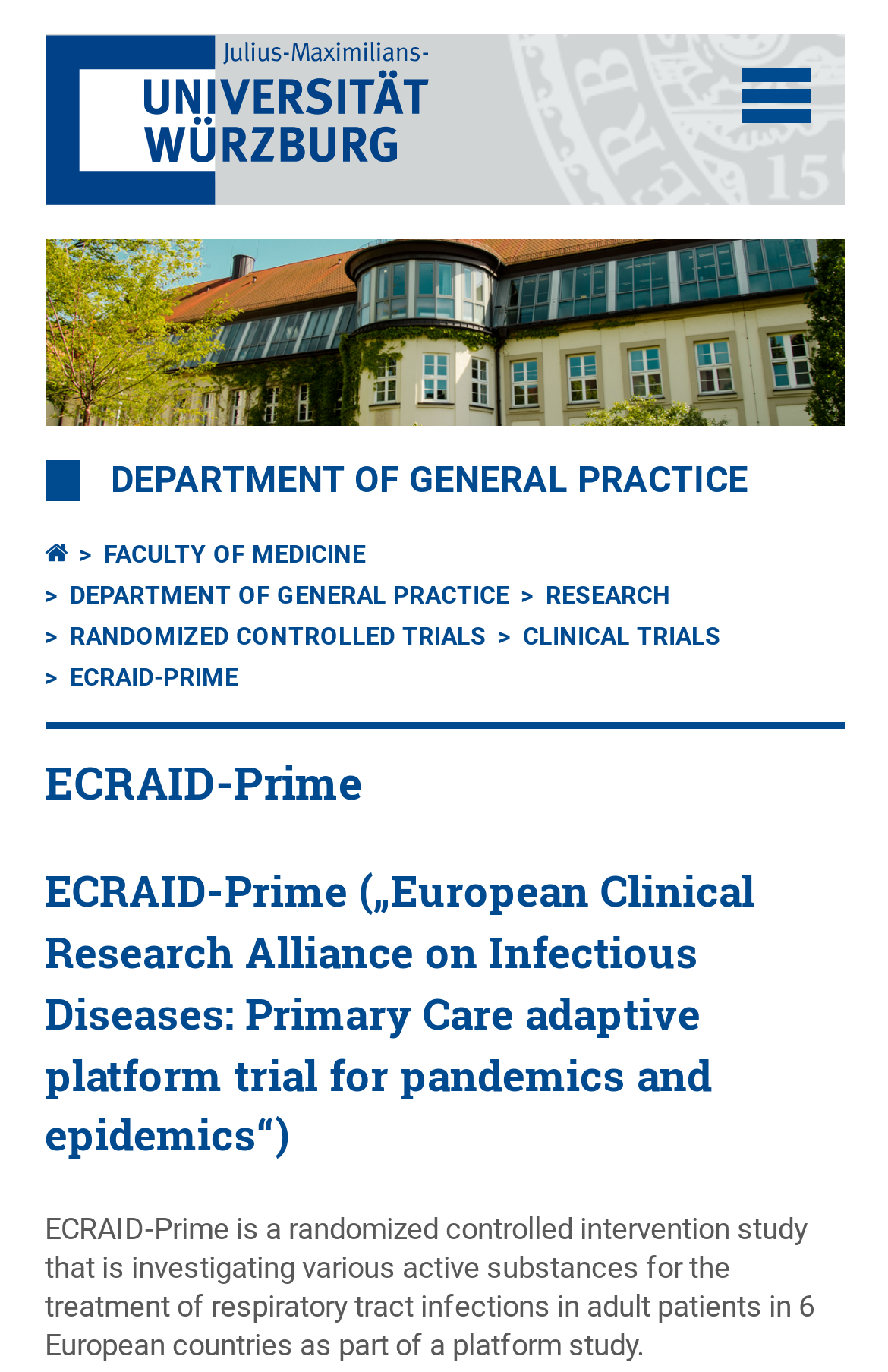Please predict the bounding box coordinates of the element's region where a click is necessary to complete the following instruction: "View image of Pearl River baseball". The coordinates should be represented by four float numbers between 0 and 1, i.e., [left, top, right, bottom].

None